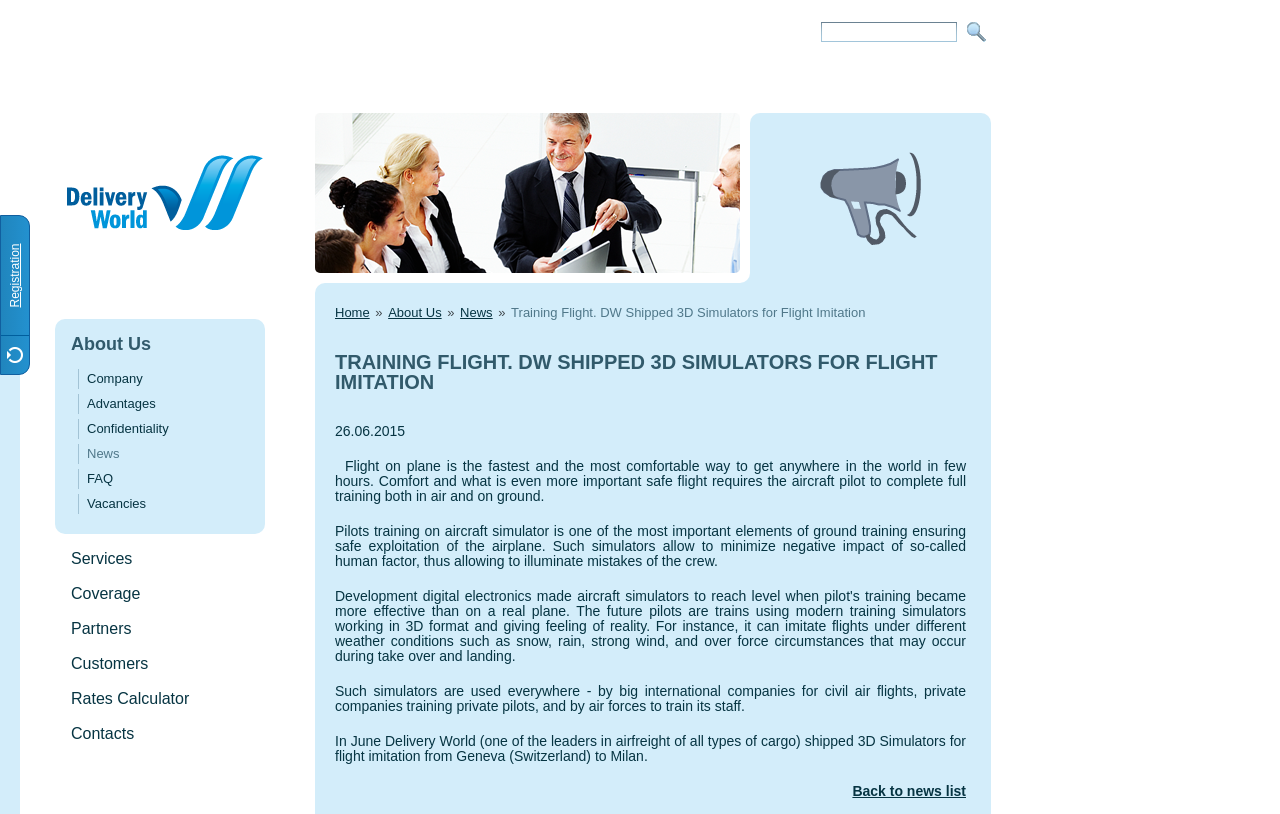Provide the bounding box coordinates in the format (top-left x, top-left y, bottom-right x, bottom-right y). All values are floating point numbers between 0 and 1. Determine the bounding box coordinate of the UI element described as: Contacts

[0.055, 0.854, 0.105, 0.875]